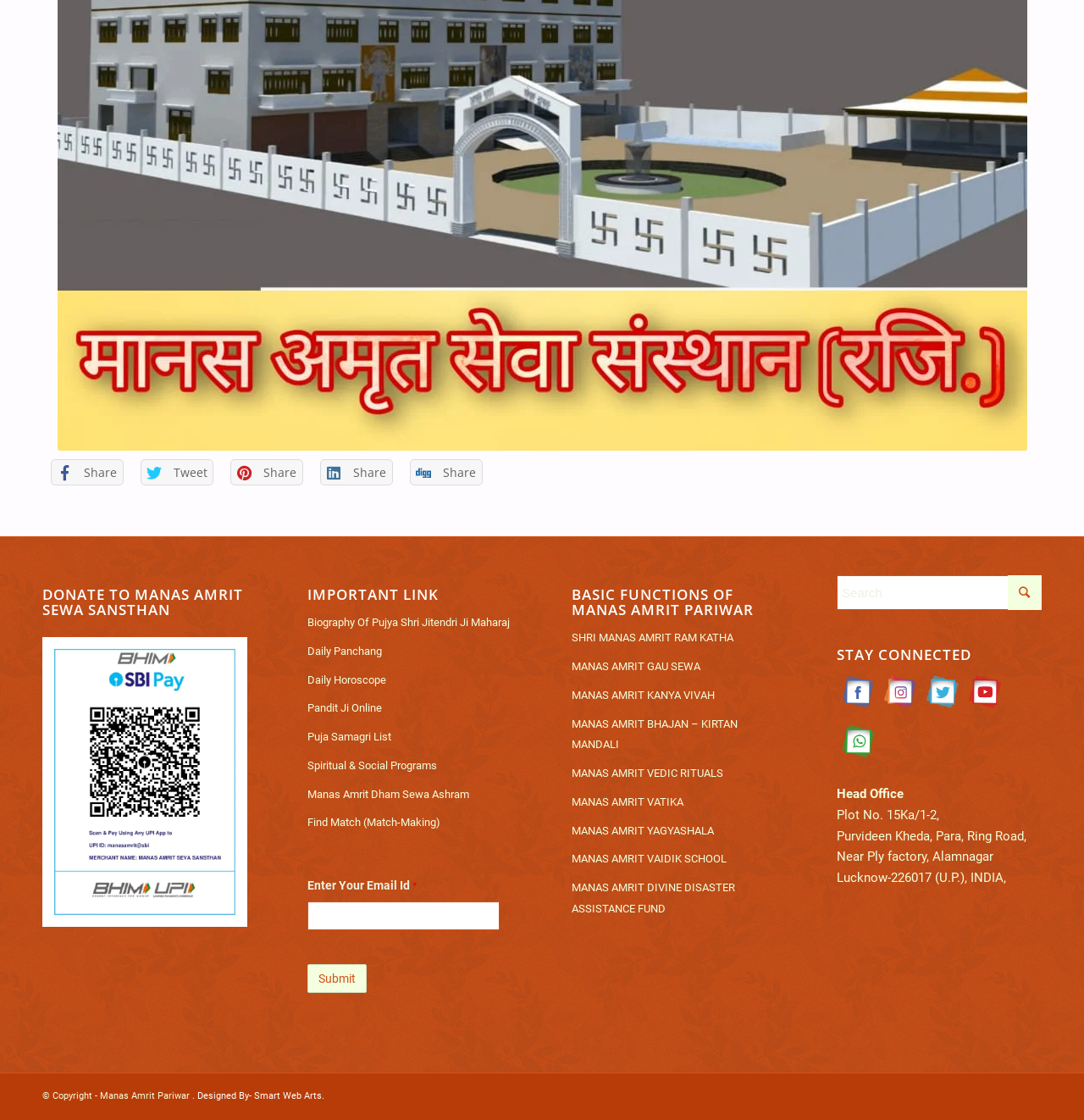Determine the bounding box for the HTML element described here: "name="fld_7908577" value="Submit"". The coordinates should be given as [left, top, right, bottom] with each number being a float between 0 and 1.

[0.283, 0.845, 0.338, 0.871]